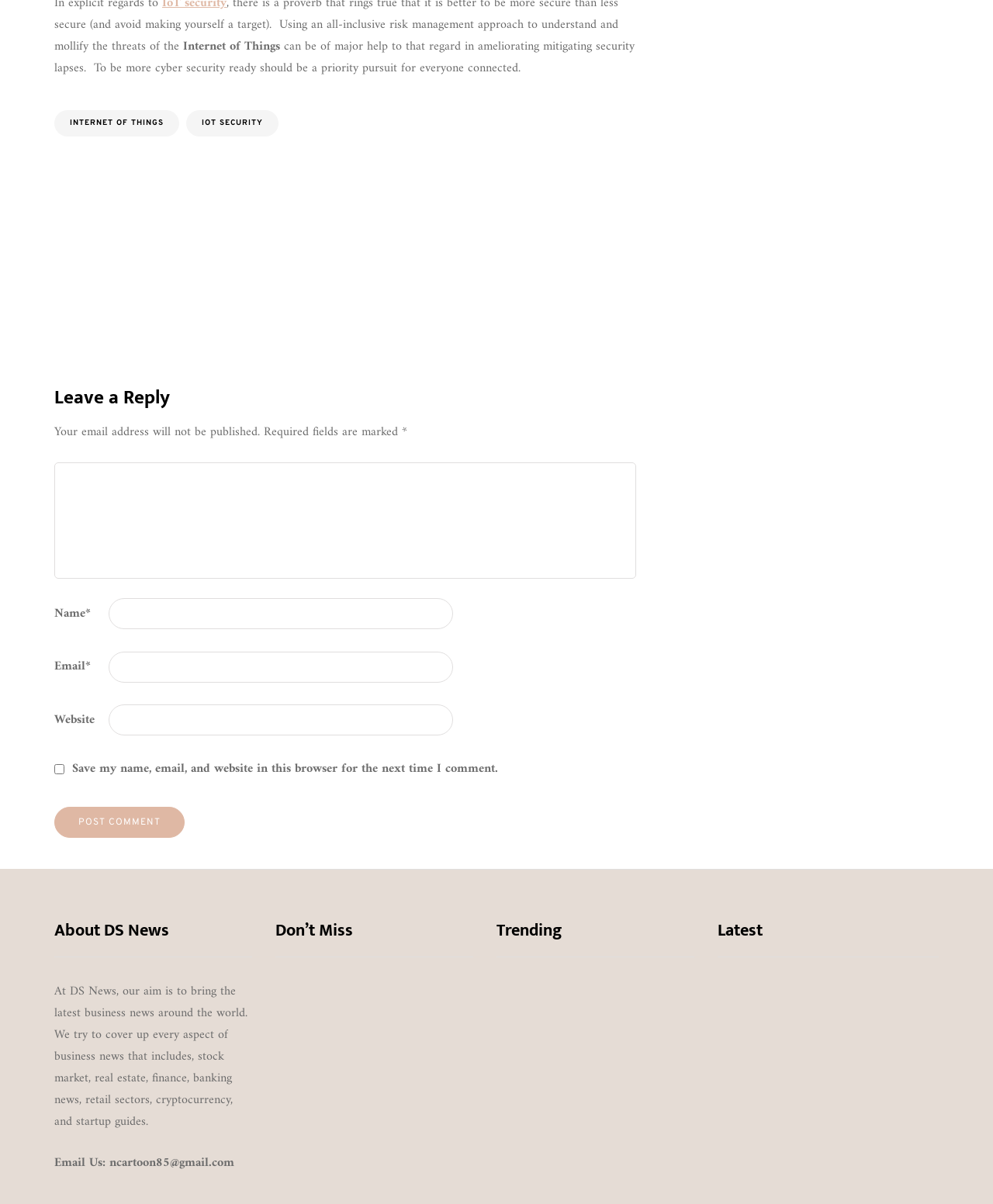From the given element description: "Mexico", find the bounding box for the UI element. Provide the coordinates as four float numbers between 0 and 1, in the order [left, top, right, bottom].

None